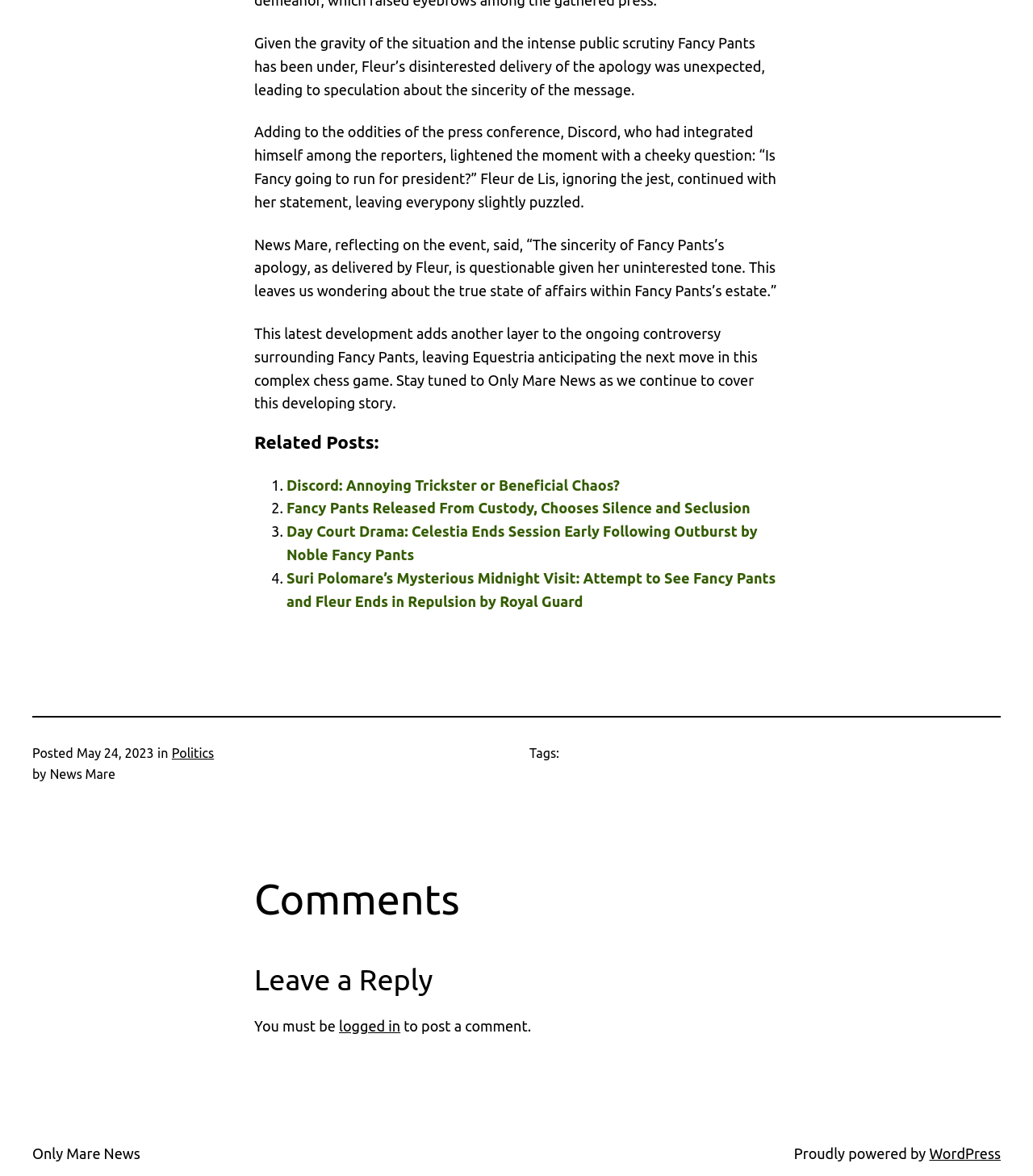Highlight the bounding box coordinates of the region I should click on to meet the following instruction: "Read post tagged with 'Politics'".

[0.166, 0.634, 0.207, 0.647]